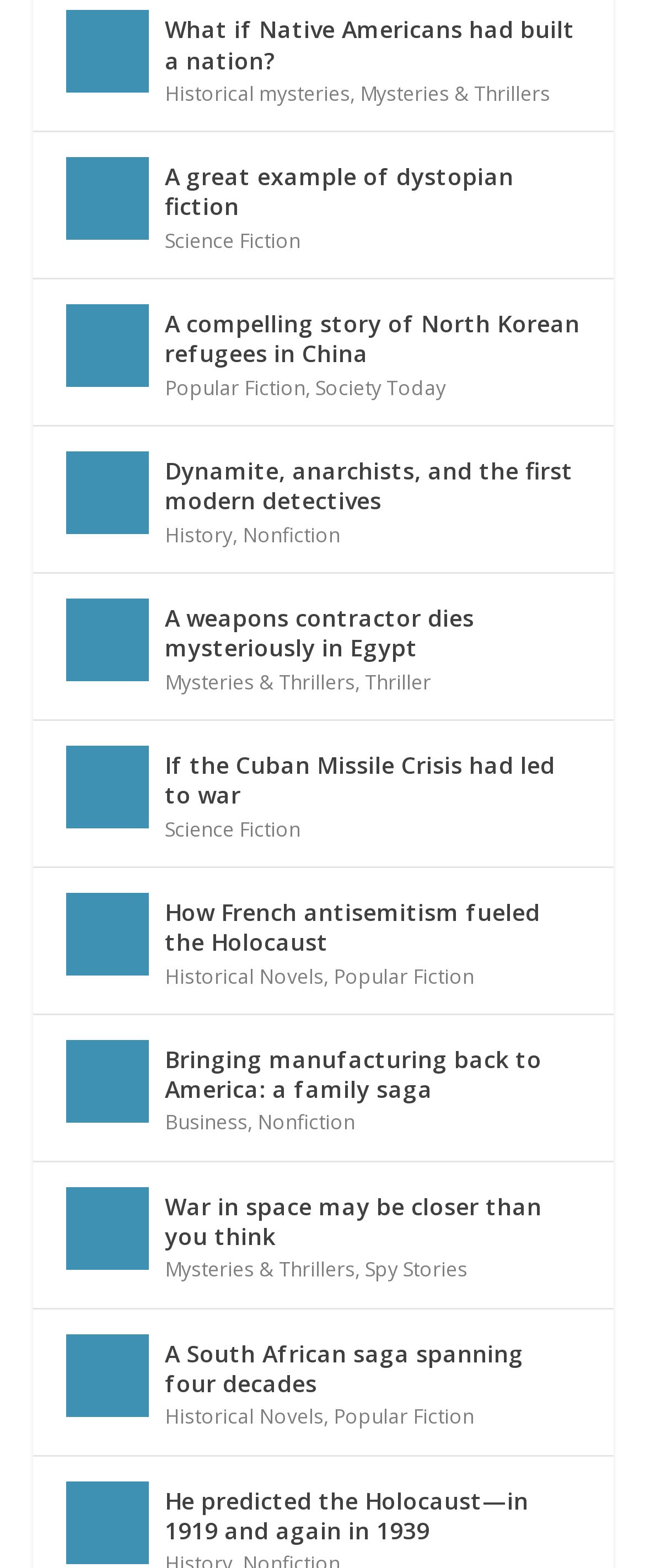What is the theme of the book 'How French antisemitism fueled the Holocaust'?
Please answer using one word or phrase, based on the screenshot.

Historical Novels